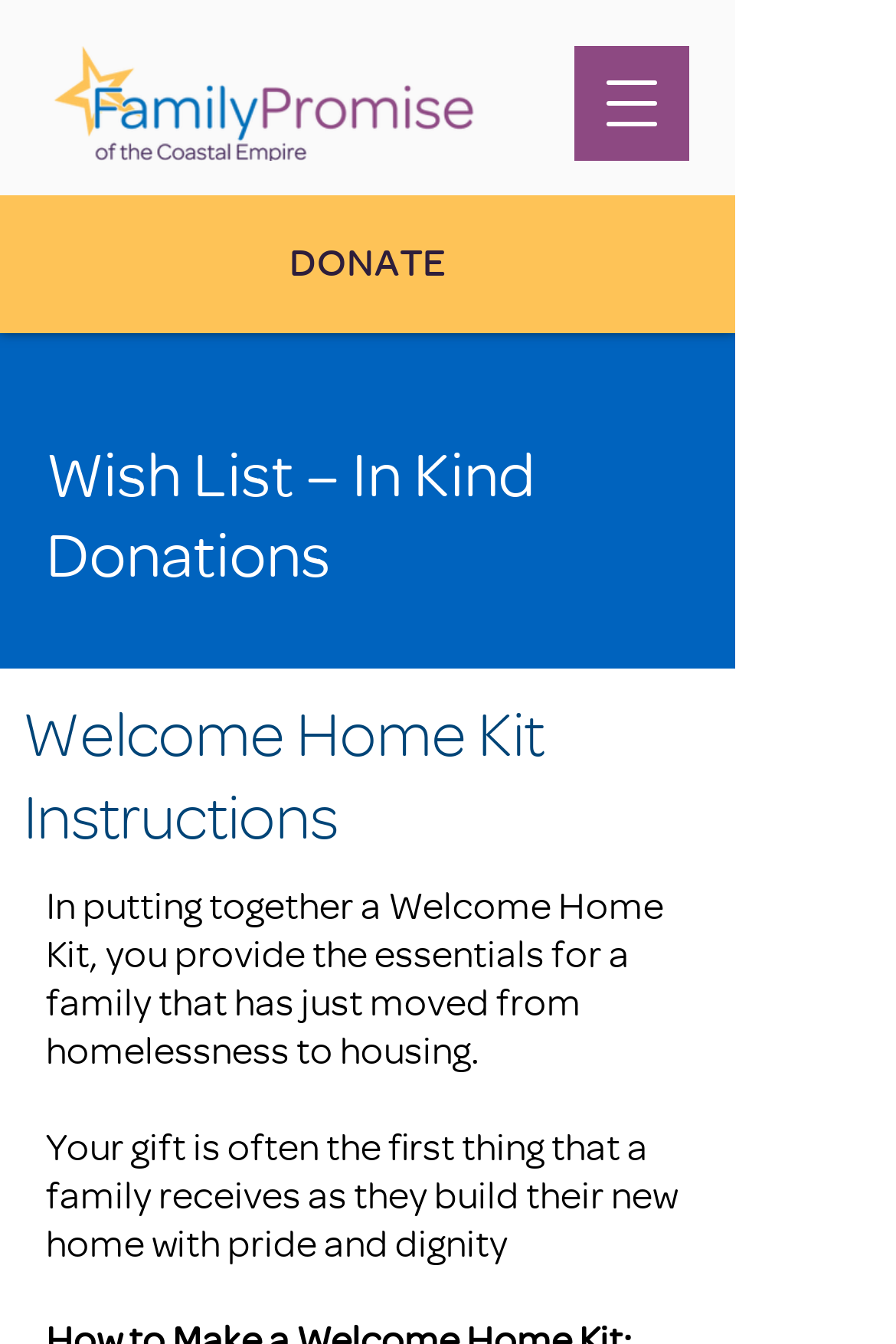Generate the title text from the webpage.

Wish List – In Kind Donations